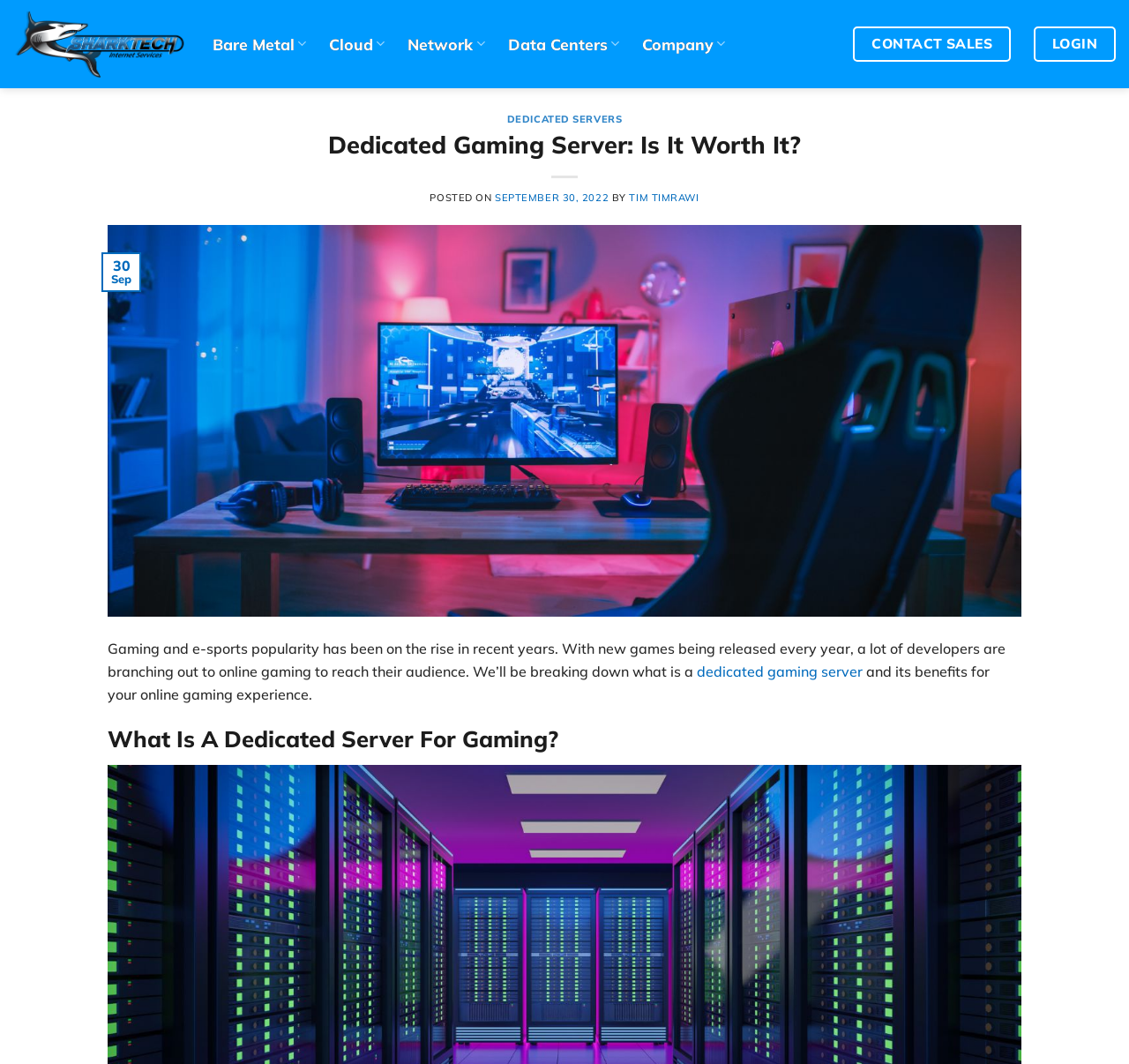Identify the bounding box coordinates of the region that needs to be clicked to carry out this instruction: "Go to 'Bare Metal'". Provide these coordinates as four float numbers ranging from 0 to 1, i.e., [left, top, right, bottom].

[0.188, 0.025, 0.271, 0.058]